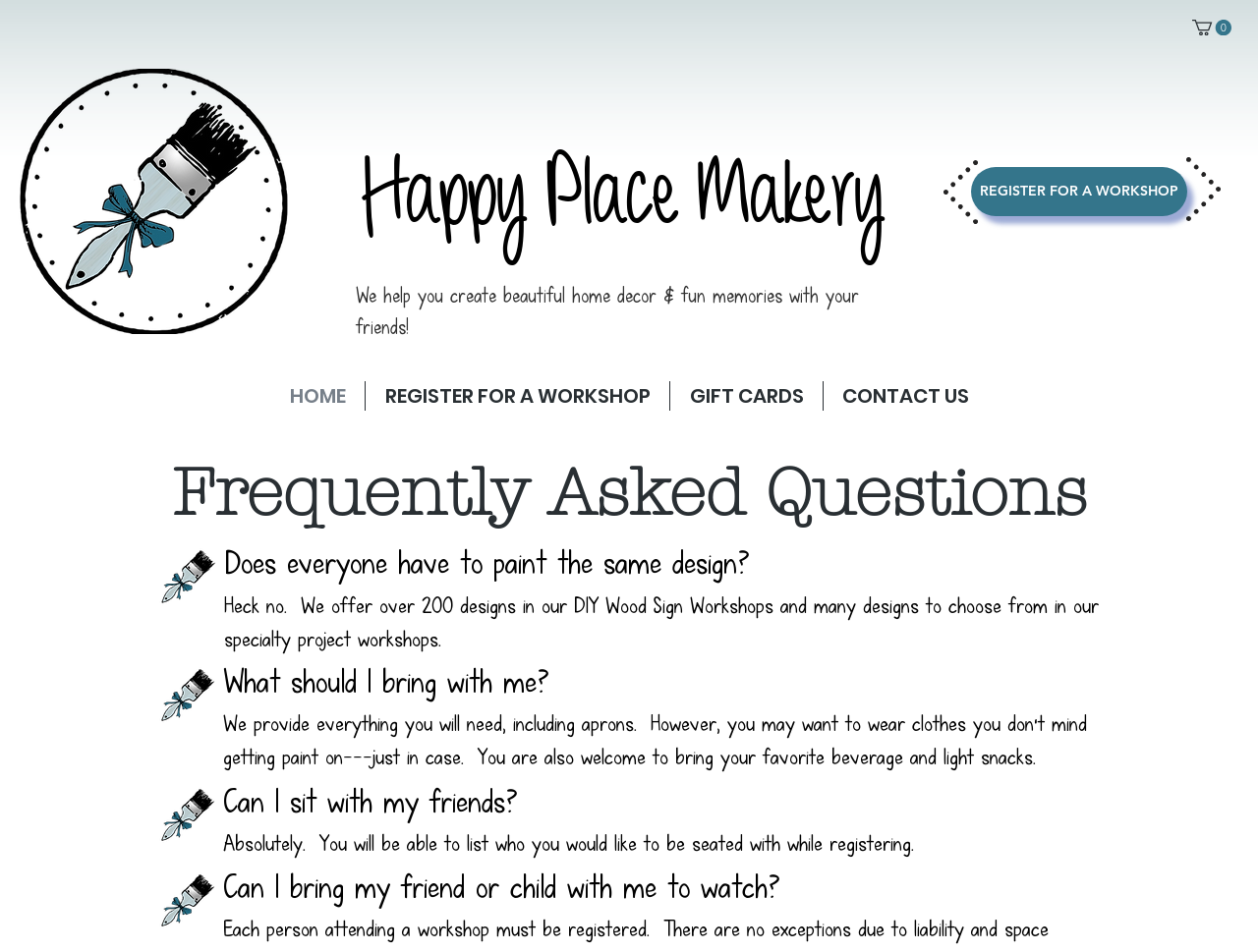Please find the bounding box coordinates in the format (top-left x, top-left y, bottom-right x, bottom-right y) for the given element description. Ensure the coordinates are floating point numbers between 0 and 1. Description: CONTACT US

[0.655, 0.4, 0.785, 0.431]